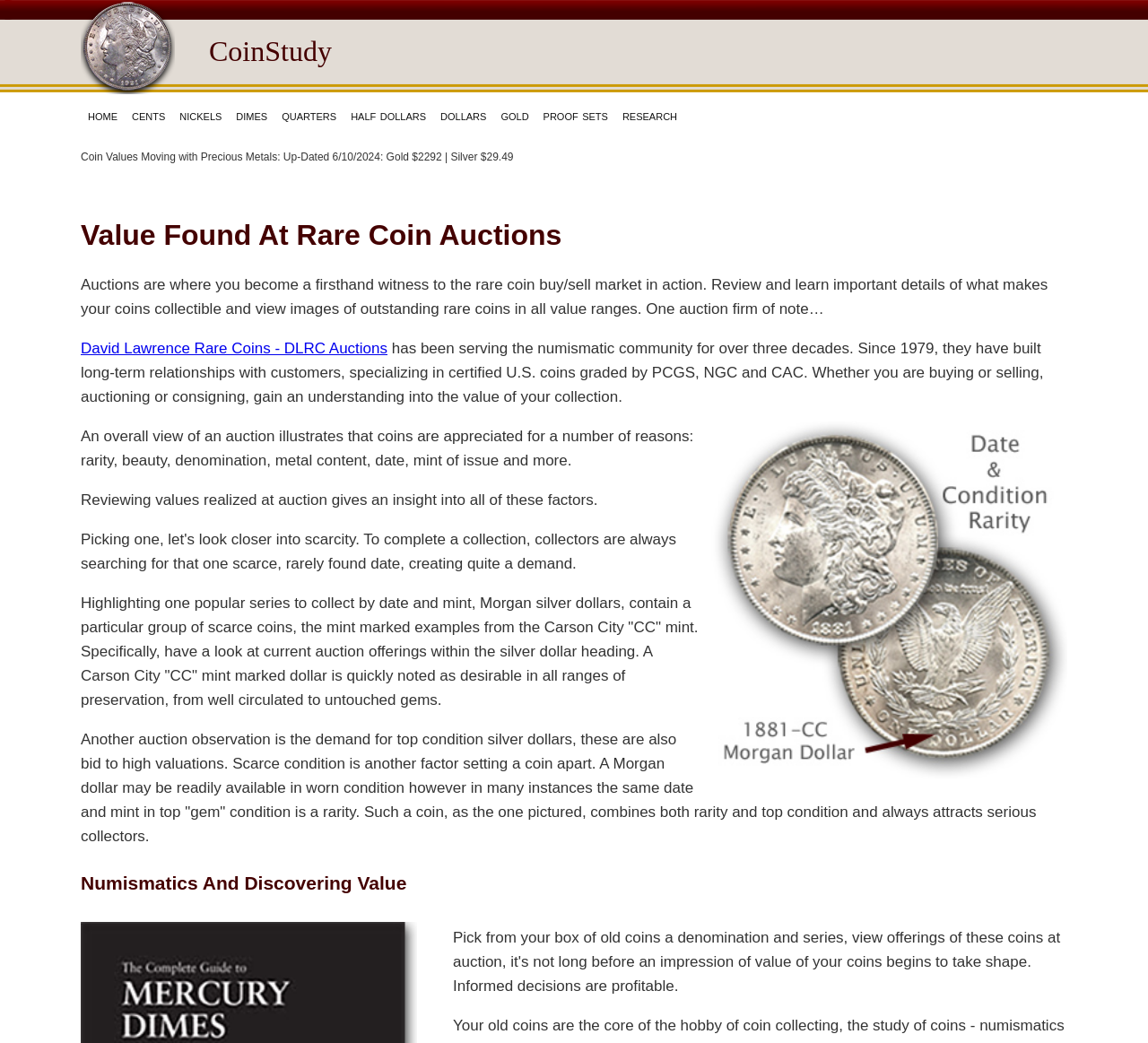What type of coins are mentioned?
Based on the image, give a one-word or short phrase answer.

US coins